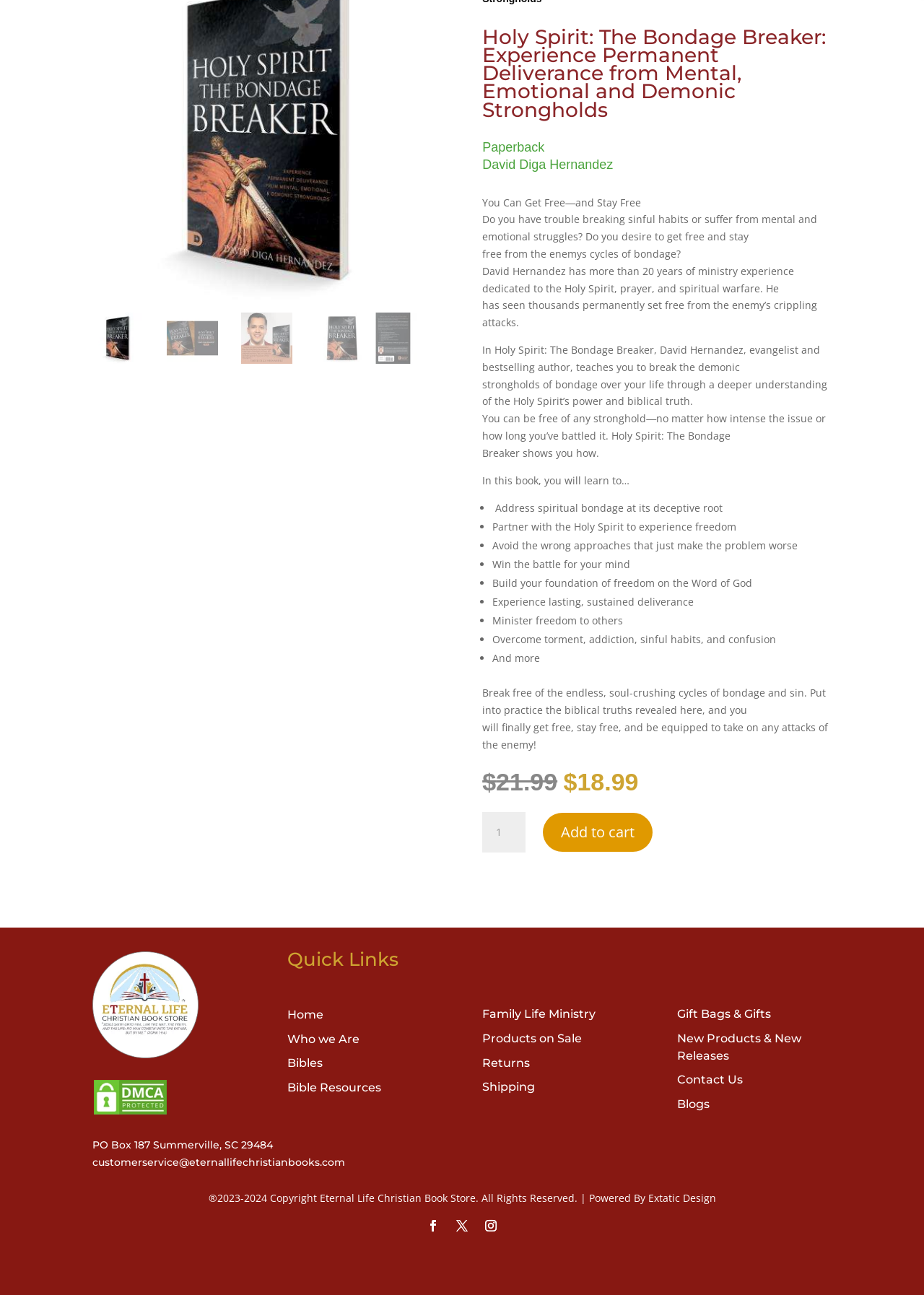Using the provided element description: "Who we Are", determine the bounding box coordinates of the corresponding UI element in the screenshot.

[0.311, 0.797, 0.389, 0.808]